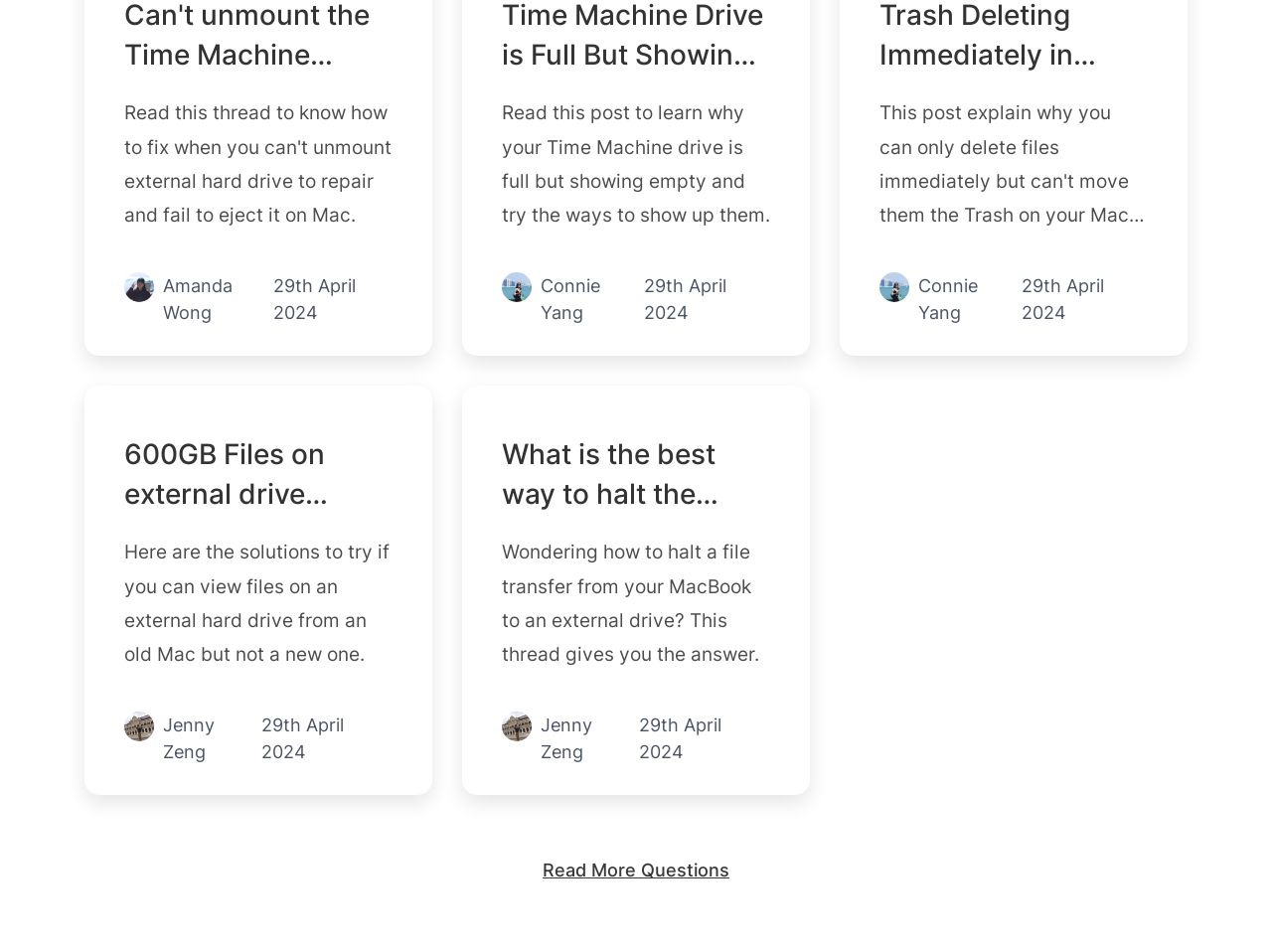What is the format of the articles on the page?
Based on the screenshot, provide a one-word or short-phrase response.

Title, author, and date